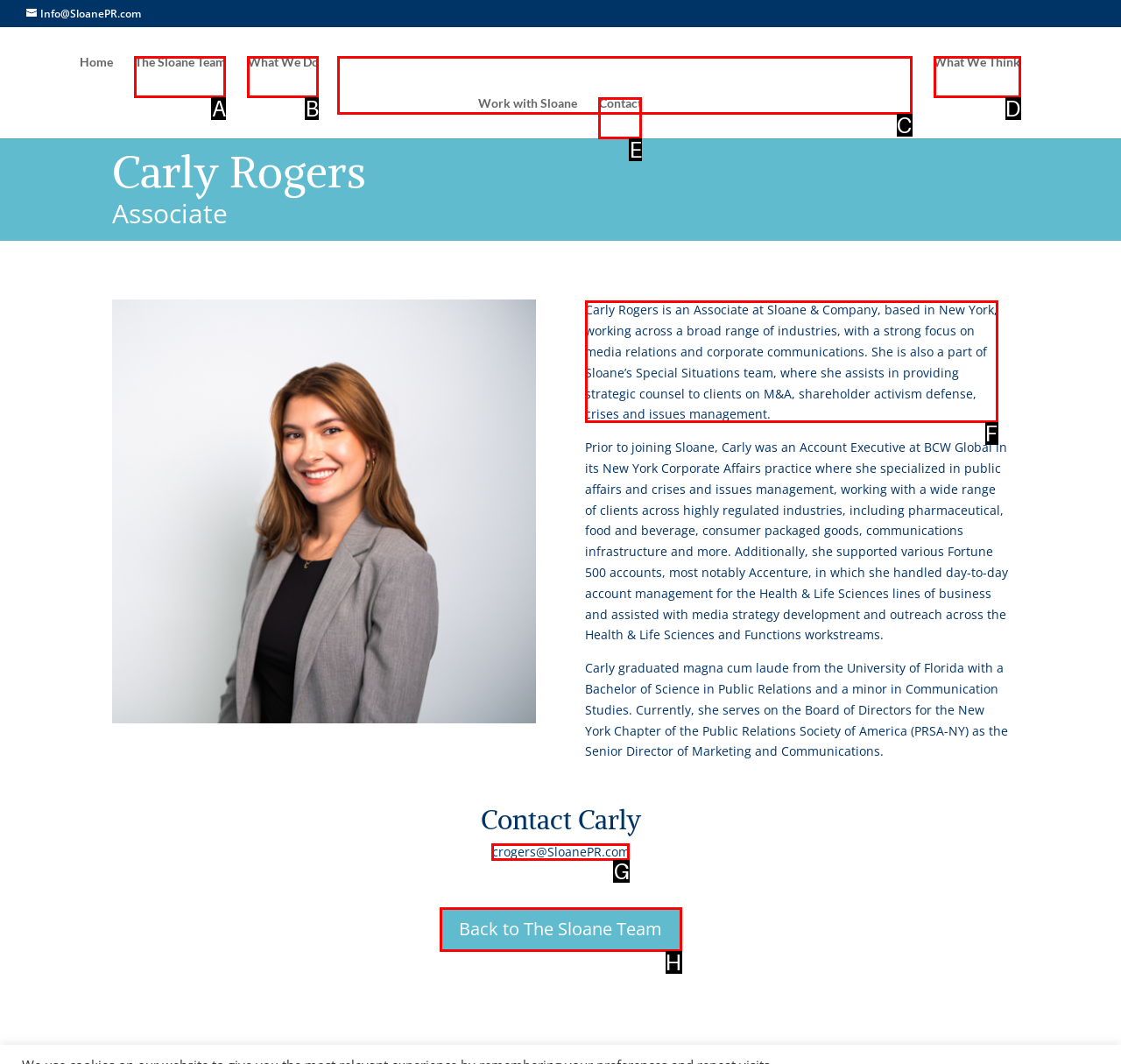Identify which HTML element should be clicked to fulfill this instruction: Read about Carly Rogers' background Reply with the correct option's letter.

F